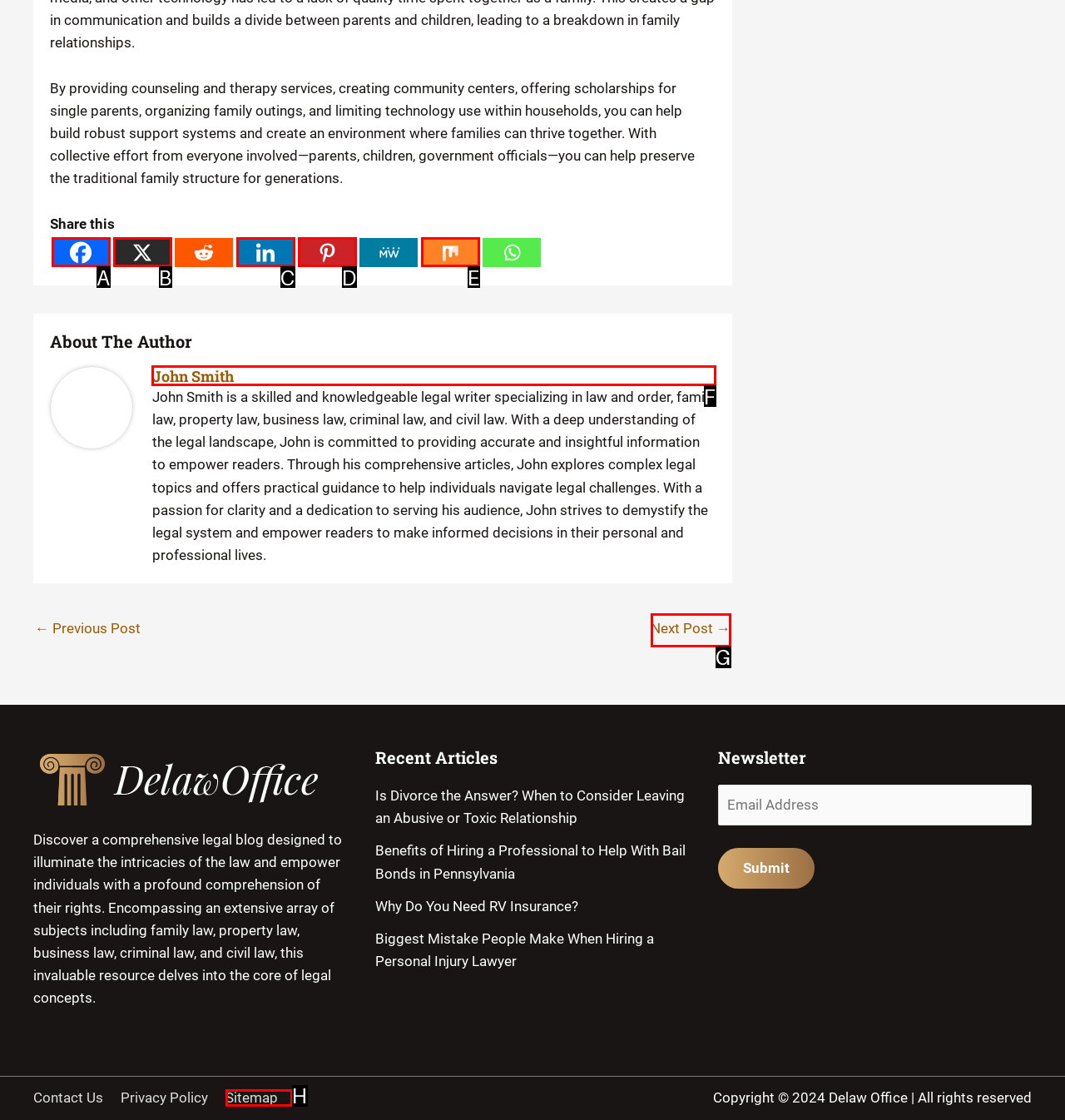Based on the description #comp-lsdmmg3z svg [data-color="1"] {fill: #FFFFFF;}, identify the most suitable HTML element from the options. Provide your answer as the corresponding letter.

None